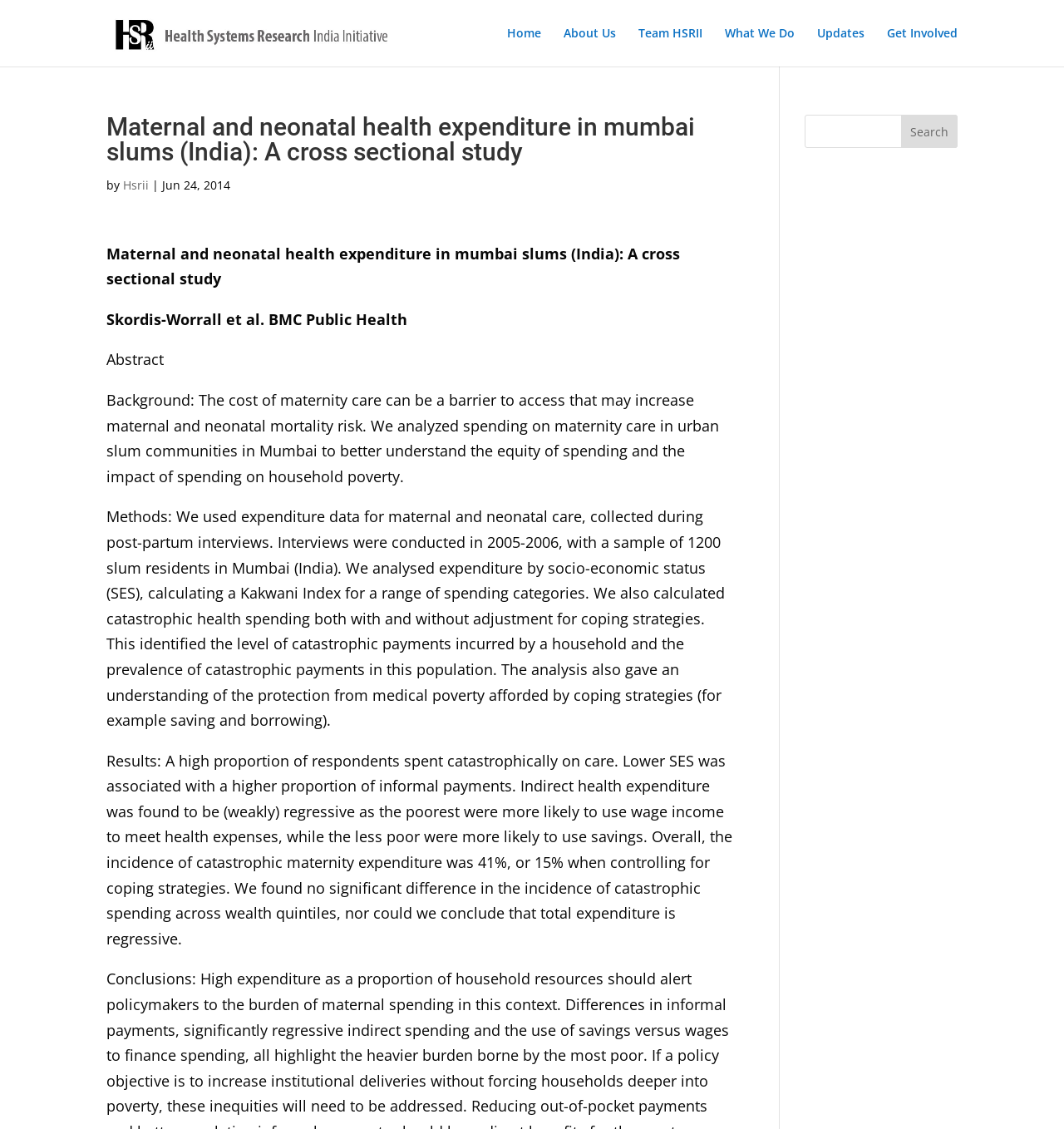Could you indicate the bounding box coordinates of the region to click in order to complete this instruction: "Search for a keyword".

[0.756, 0.102, 0.9, 0.131]